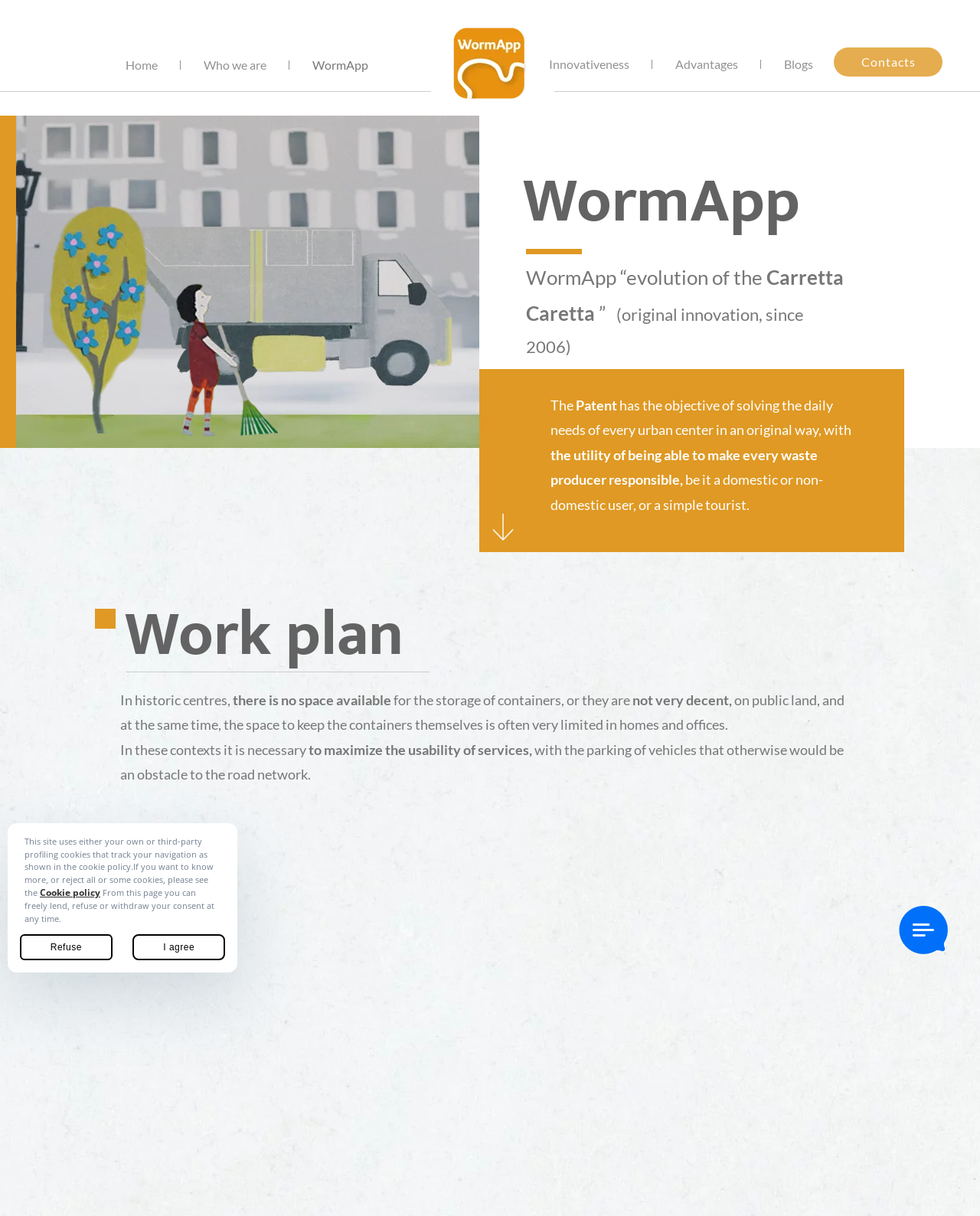What is the main issue in historic centers?
From the screenshot, supply a one-word or short-phrase answer.

No space for containers